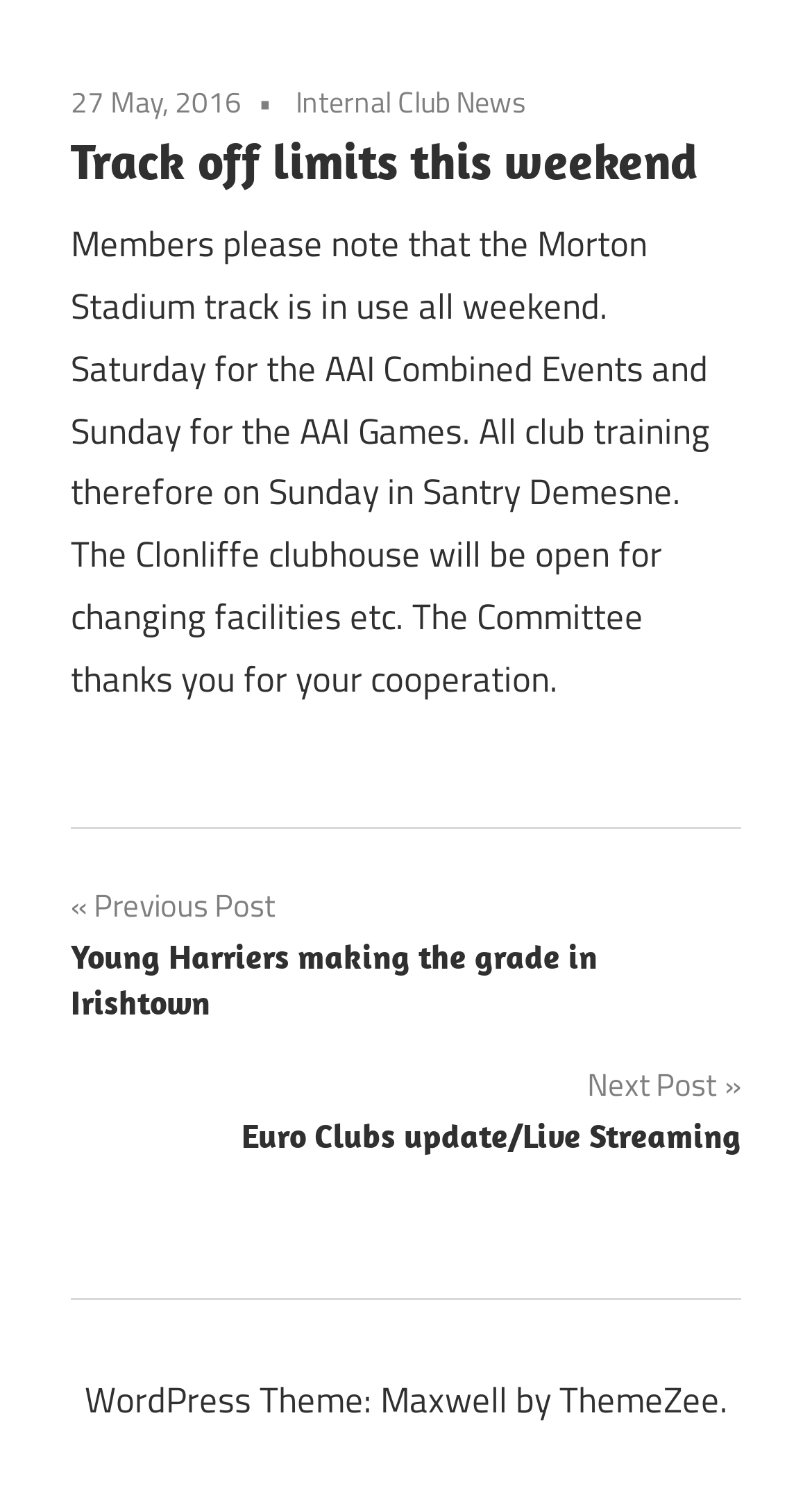Find the bounding box of the element with the following description: "27 May, 2016". The coordinates must be four float numbers between 0 and 1, formatted as [left, top, right, bottom].

[0.087, 0.052, 0.297, 0.081]